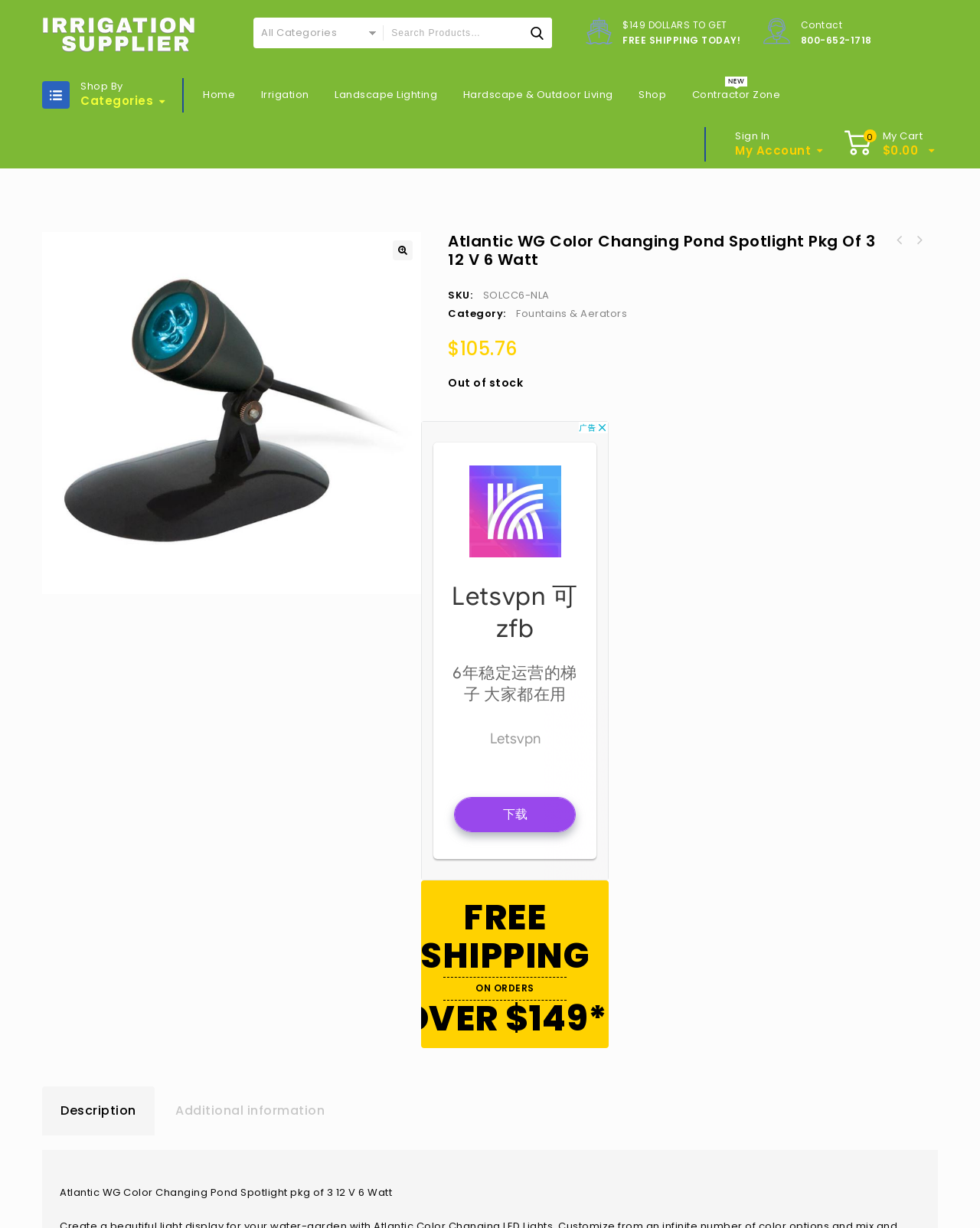What is the category of the product?
Refer to the image and offer an in-depth and detailed answer to the question.

I found the category of the product by looking at the section that displays the product details, where it says 'Category: Fountains & Aerators'.